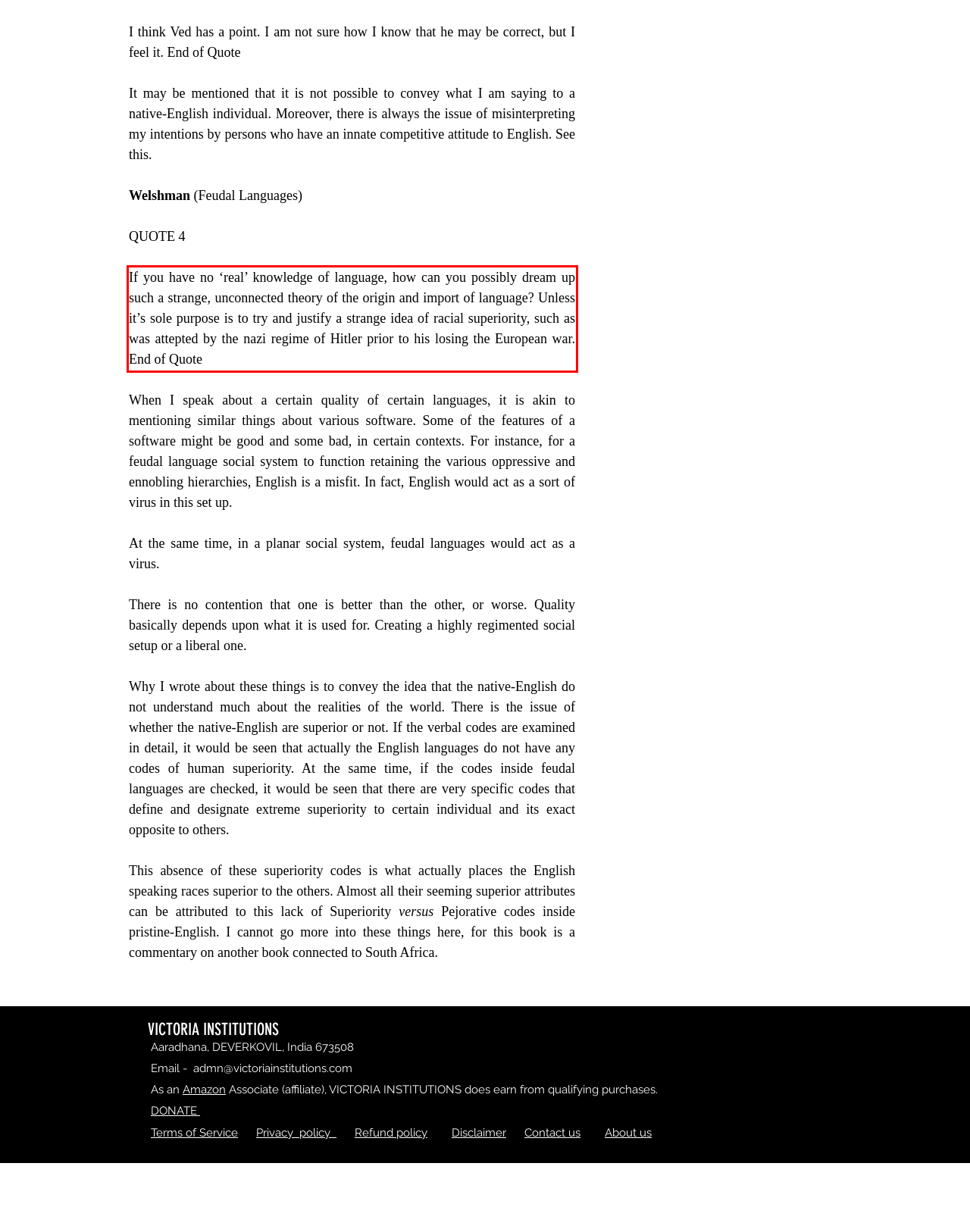Please identify and extract the text content from the UI element encased in a red bounding box on the provided webpage screenshot.

If you have no ‘real’ knowledge of language, how can you possibly dream up such a strange, unconnected theory of the origin and import of language? Unless it’s sole purpose is to try and justify a strange idea of racial superiority, such as was attepted by the nazi regime of Hitler prior to his losing the European war. End of Quote